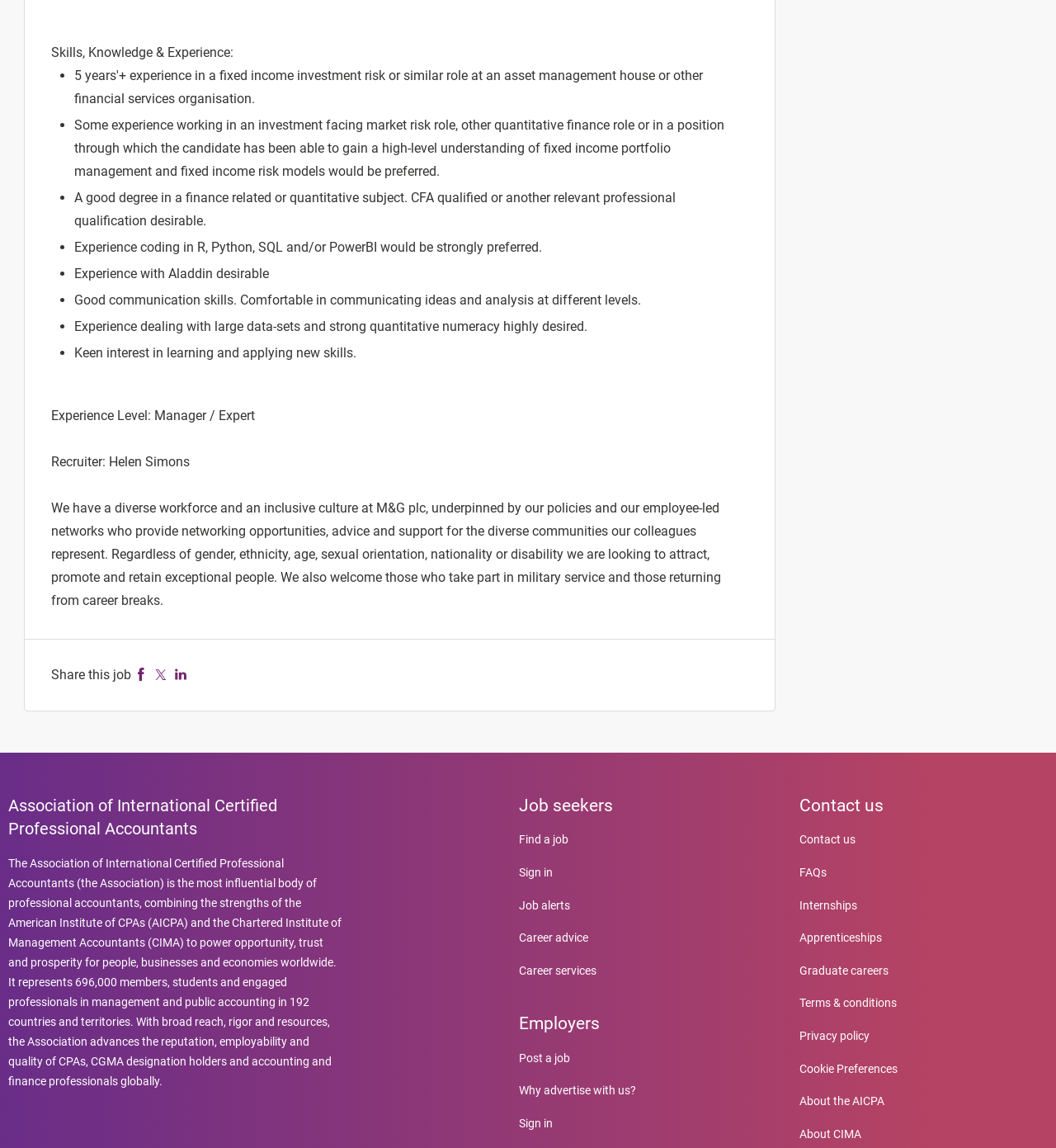Determine the bounding box coordinates for the area that should be clicked to carry out the following instruction: "Contact us".

[0.757, 0.726, 0.81, 0.737]